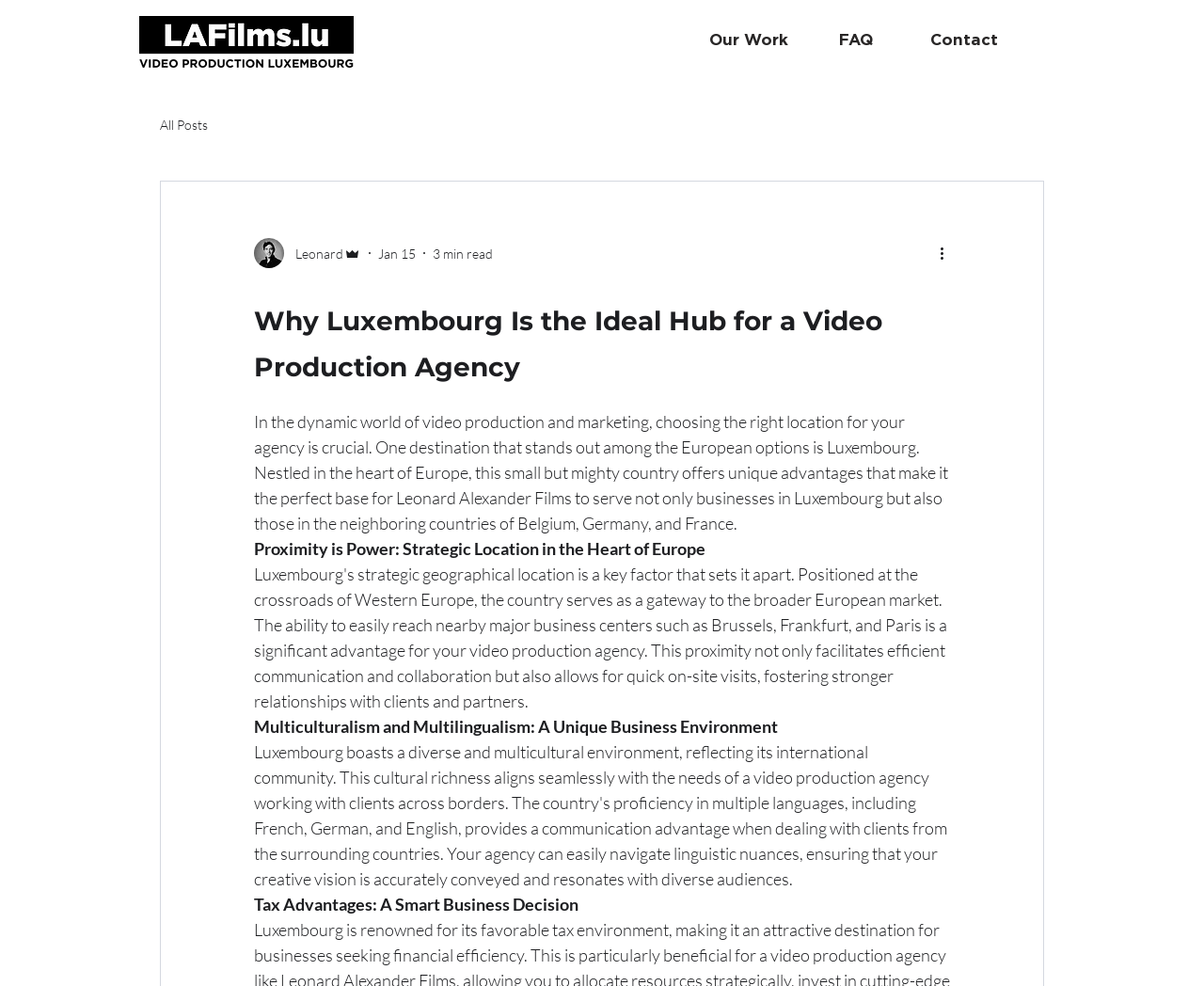Provide an in-depth caption for the webpage.

The webpage is about why Luxembourg is an ideal hub for a video production agency. At the top left, there is a logo of LAF (Leonard Alexander Films) in white on a black background. To the right of the logo, there are three navigation links: "Our Work", "FAQ", and "Contact". Below the logo, there is a navigation menu with a "blog" section that contains a link to "All Posts". 

On the left side of the page, there is a writer's picture, accompanied by the writer's name, "Leonard", and their role, "Admin". The writer's information is followed by the date "Jan 15" and a "3 min read" indicator. 

The main content of the page is divided into sections, each with a heading. The first heading is "Why Luxembourg Is the Ideal Hub for a Video Production Agency", which is followed by a paragraph of text that explains the importance of choosing the right location for a video production agency and how Luxembourg stands out among European options. 

Below this section, there are three more sections with headings: "Proximity is Power: Strategic Location in the Heart of Europe", "Multiculturalism and Multilingualism: A Unique Business Environment", and "Tax Advantages: A Smart Business Decision". Each section likely contains more information about why Luxembourg is a great location for a video production agency. 

At the top right, there is a "More actions" button with an accompanying image.